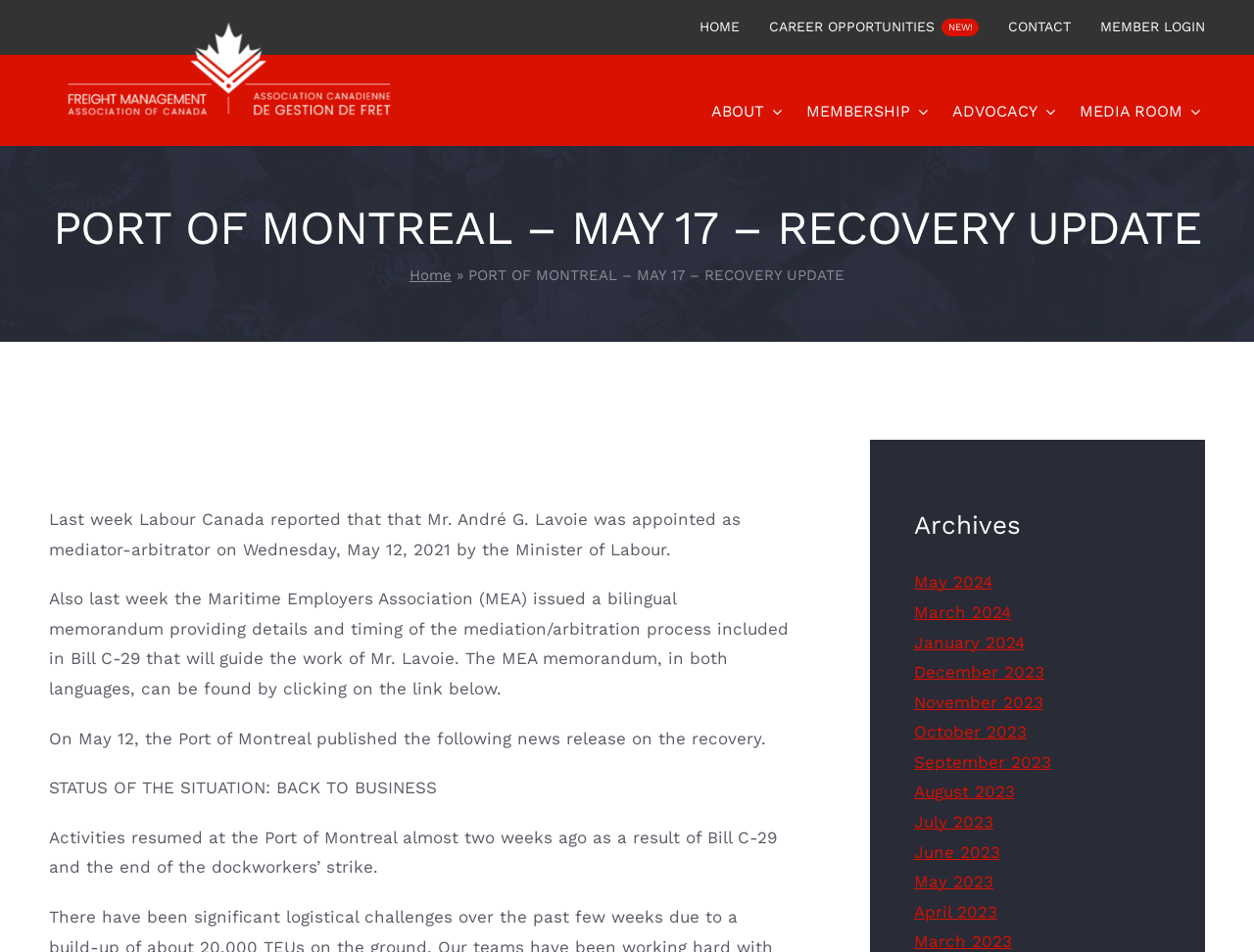Please determine the bounding box coordinates for the element that should be clicked to follow these instructions: "Click on the ABOUT link".

[0.563, 0.082, 0.627, 0.153]